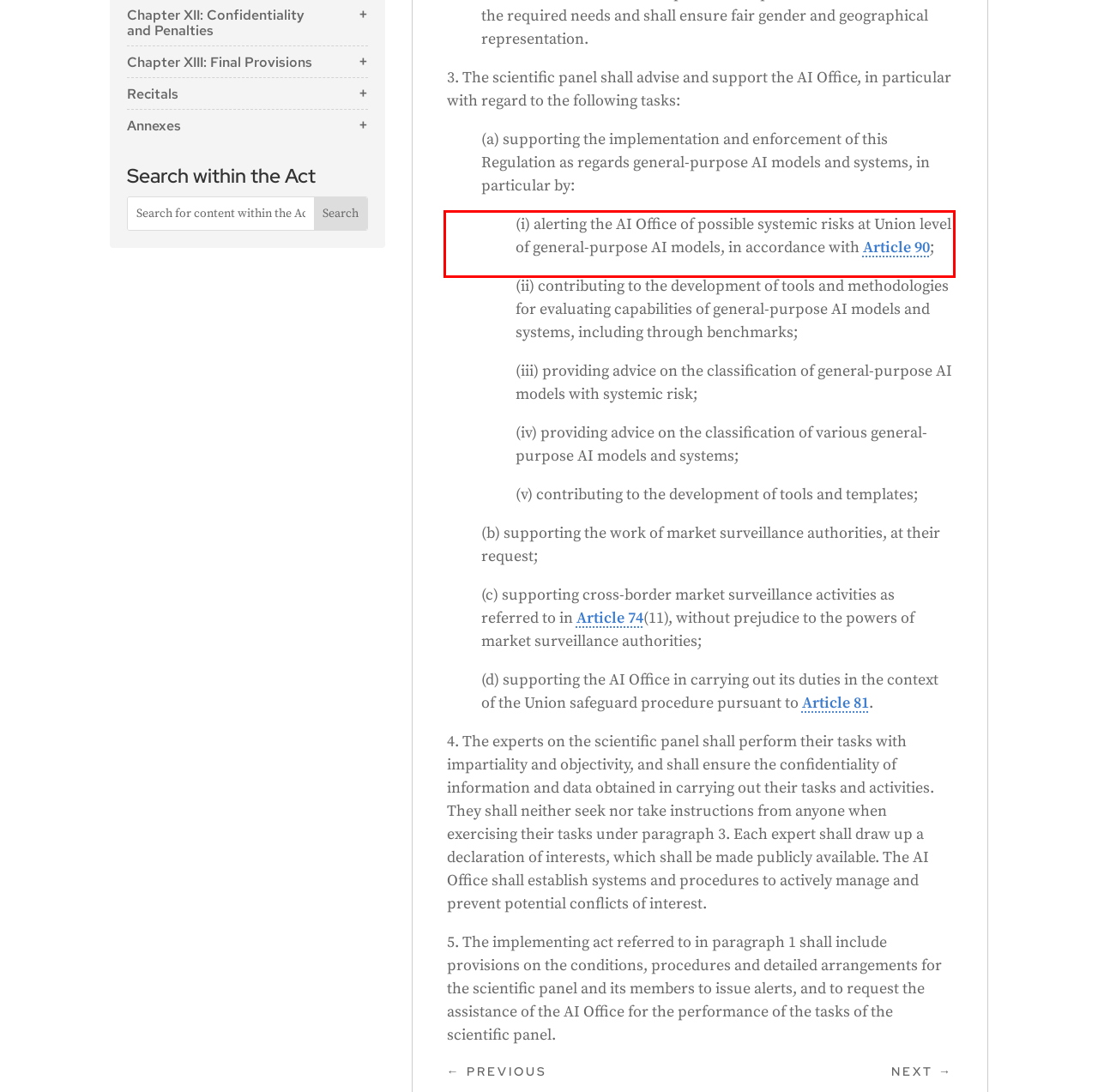Given a screenshot of a webpage, locate the red bounding box and extract the text it encloses.

(i) alerting the AI Office of possible systemic risks at Union level of general-purpose AI models, in accordance with Article 90;